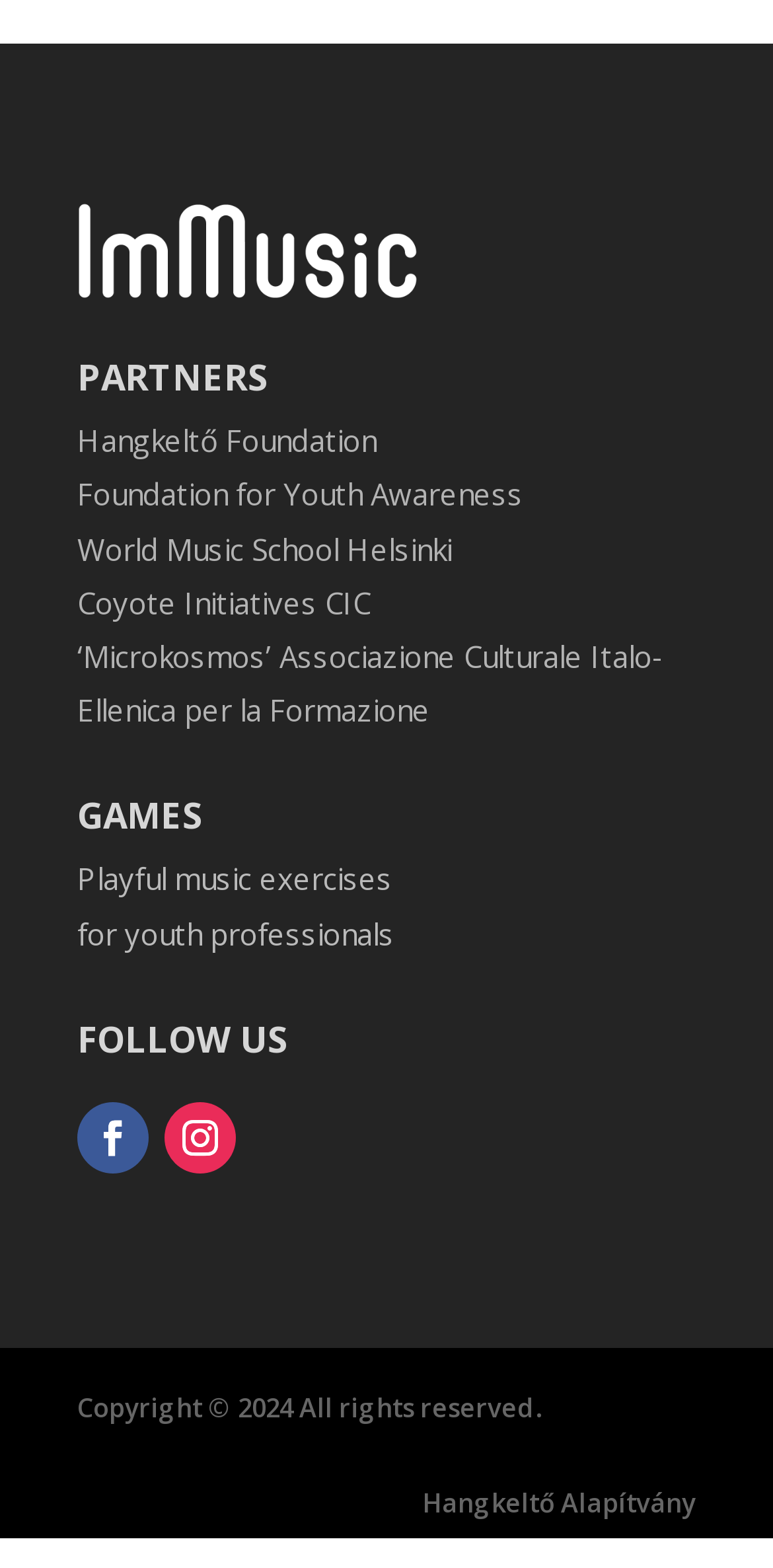Answer the question below with a single word or a brief phrase: 
What year is the copyright for?

2024